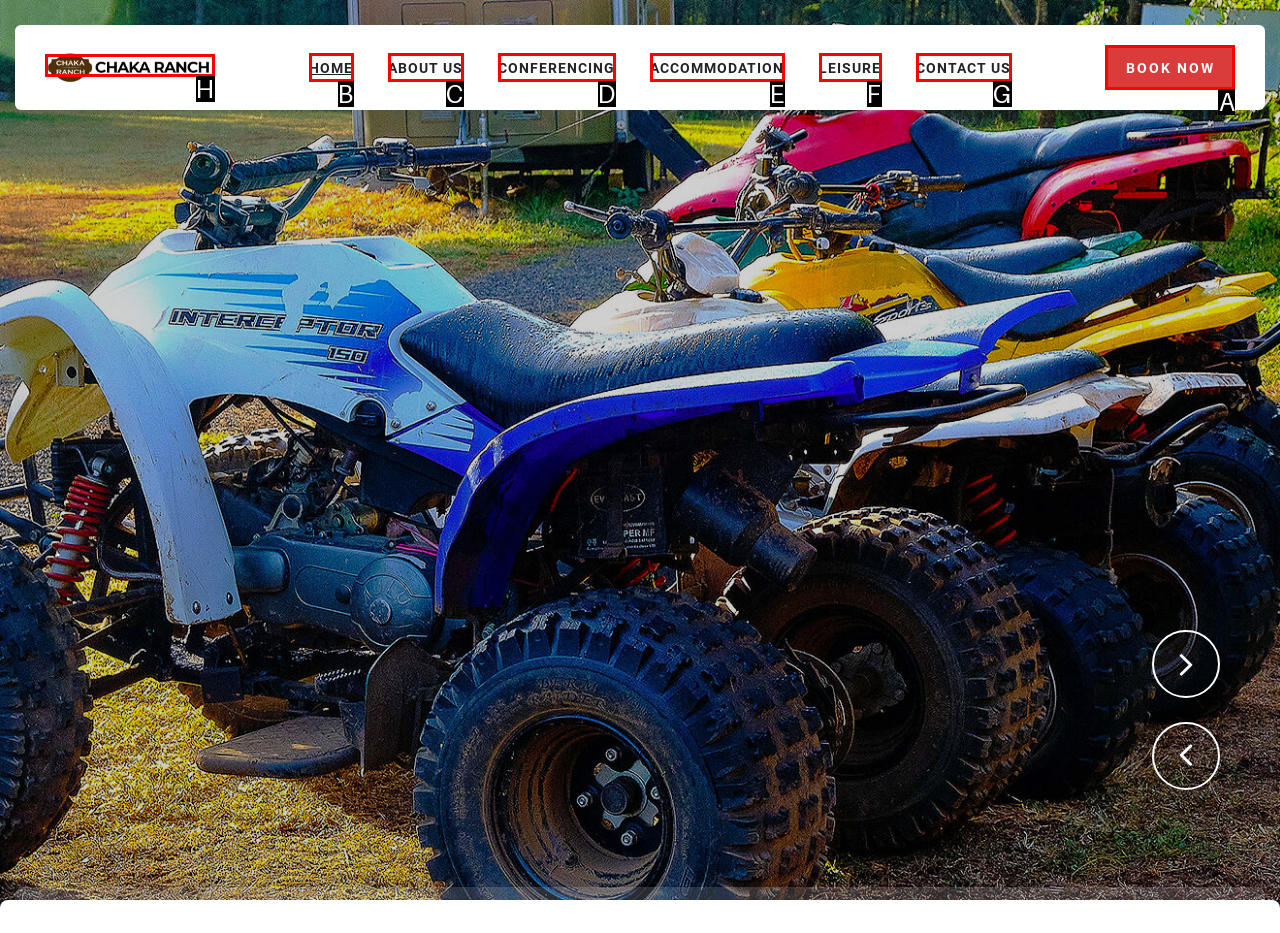Determine which UI element you should click to perform the task: go to home page
Provide the letter of the correct option from the given choices directly.

B